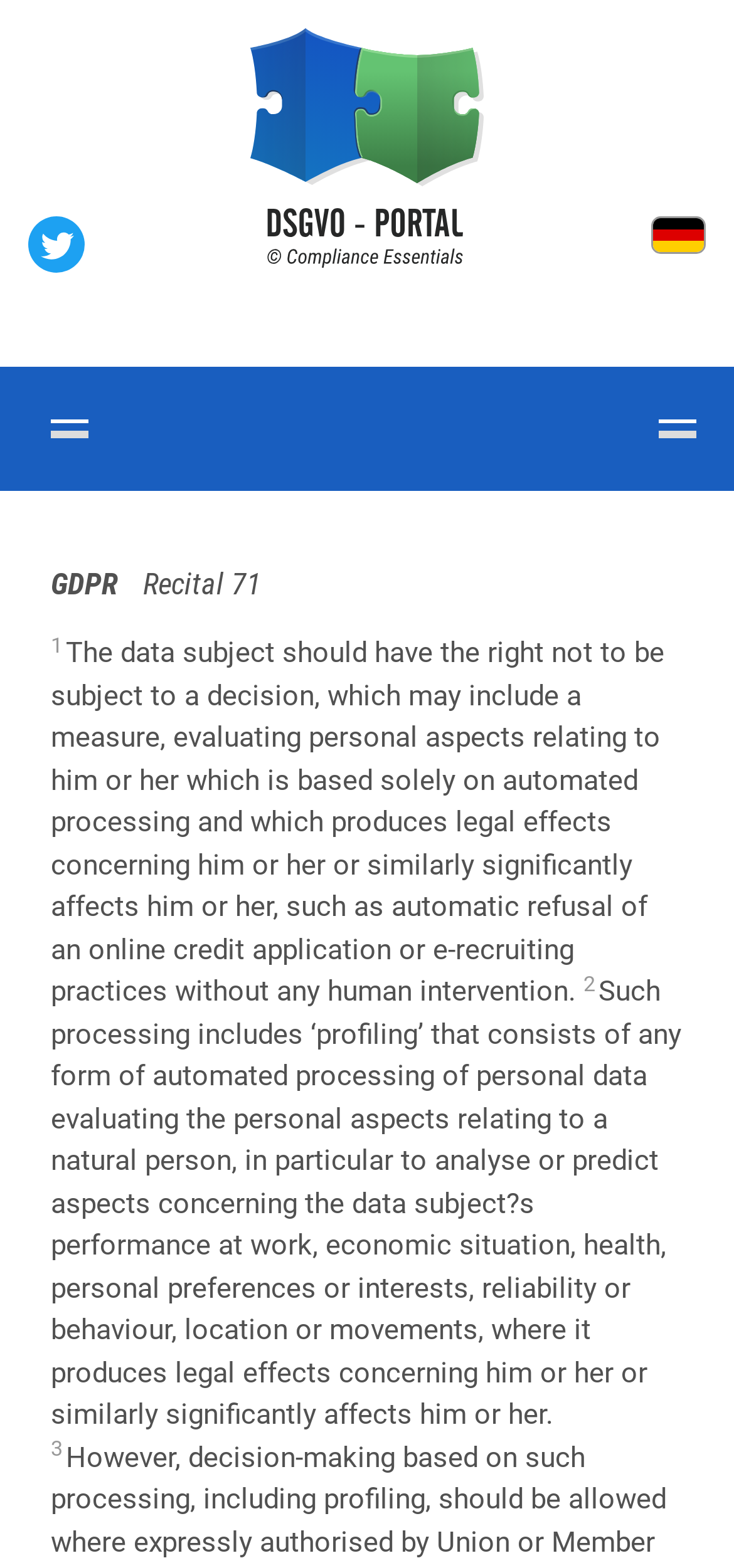What is an example of automated processing?
Please provide an in-depth and detailed response to the question.

The webpage provides an example of automated processing, which is the automatic refusal of an online credit application, highlighting the potential impact of such processing on data subjects.